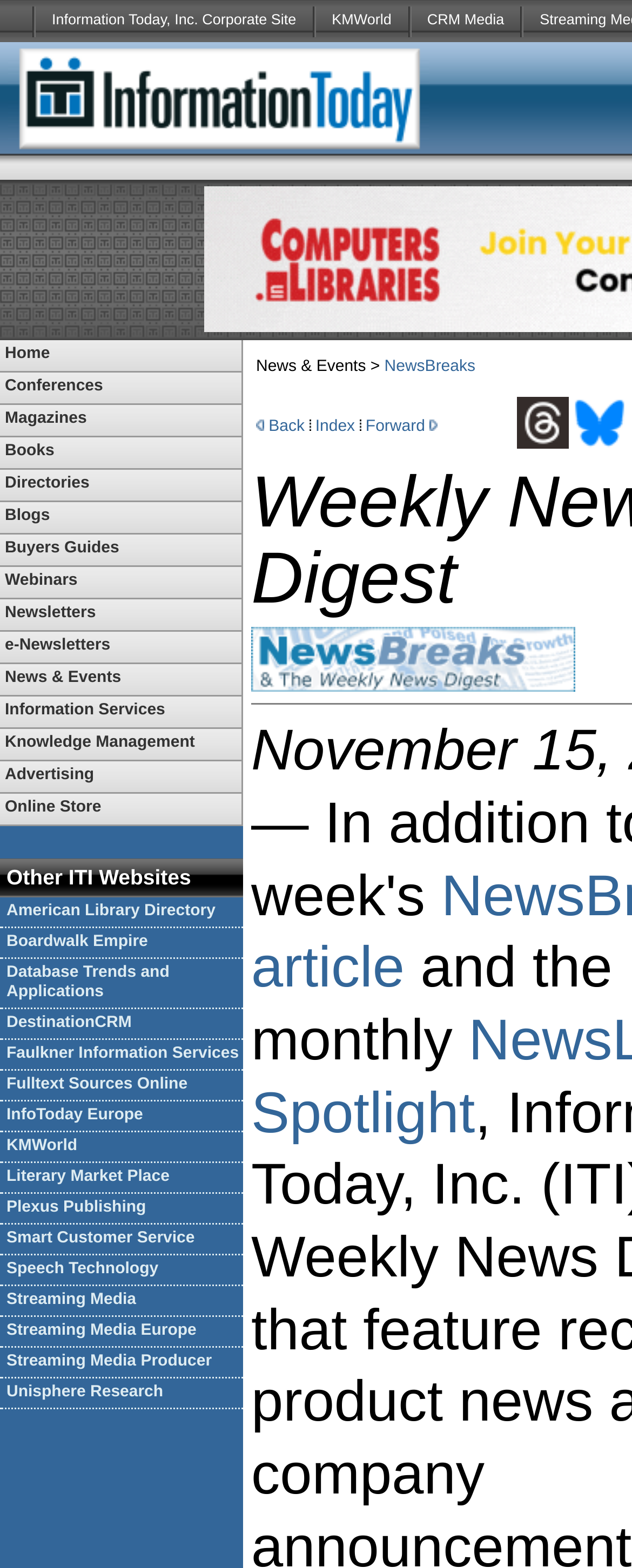Create a detailed summary of all the visual and textual information on the webpage.

The webpage has a title "The Trouble With TikTok" and appears to be a news article or blog post. At the top, there are several small images and links to different websites, including Information Today, Inc. Corporate Site, KMWorld, and CRM Media. 

Below these links, there is a table of contents with multiple sections, including Home, Conferences, Magazines, Books, Directories, Blogs, Buyers Guides, Webinars, Newsletters, e-Newsletters, News & Events, Information Services, Knowledge Management, Advertising, and Online Store. Each section has a corresponding link.

Further down the page, there is another table with multiple rows, each containing a link to a different website or resource, including American Library Directory, Boardwalk Empire, Database Trends and Applications, and many others.

On the right side of the page, there is a section with a heading "News & Events" and a subheading "NewsBreaks". Below this, there are navigation links to move back, index, or forward through the news articles.

At the very bottom of the page, there is a small image and a link, but the purpose of this element is not clear.